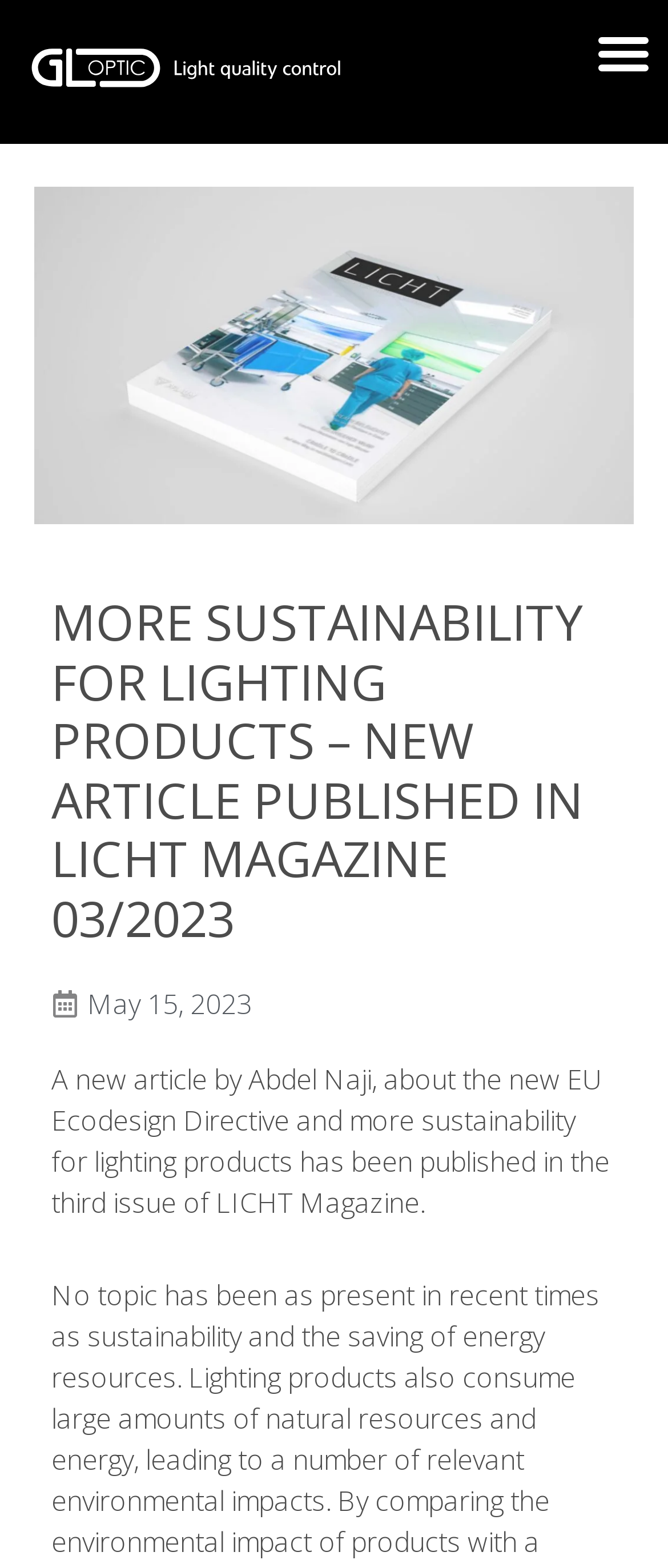Identify and extract the main heading from the webpage.

MORE SUSTAINABILITY FOR LIGHTING PRODUCTS – NEW ARTICLE PUBLISHED IN LICHT MAGAZINE 03/2023